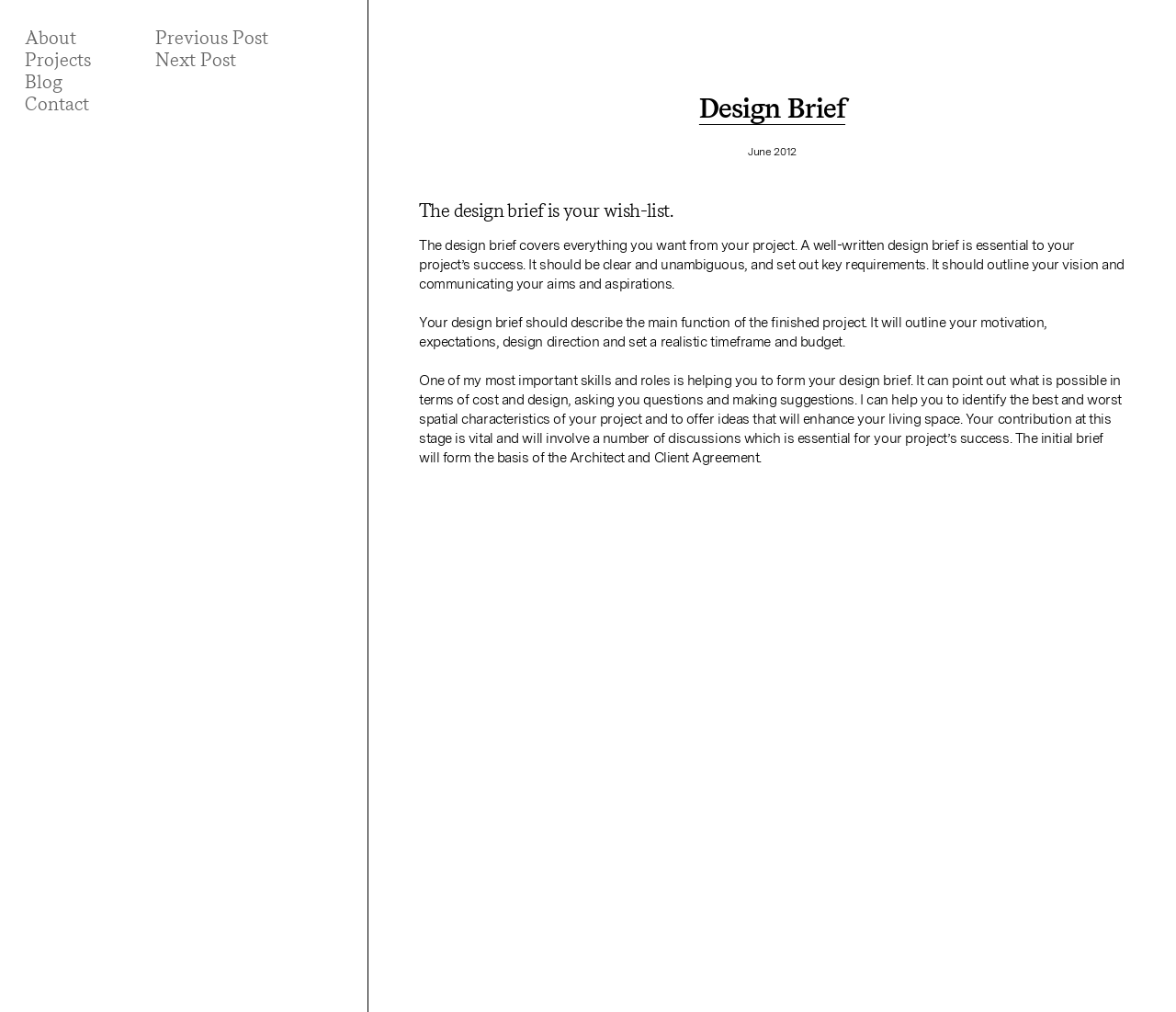What is the role of the author in the design brief process?
Based on the visual information, provide a detailed and comprehensive answer.

The author's role in the design brief process is to help the client form their design brief. This is mentioned in the article where it says 'One of my most important skills and roles is helping you to form your design brief.' The author helps the client to identify the best and worst spatial characteristics of their project and offers ideas that will enhance their living space.